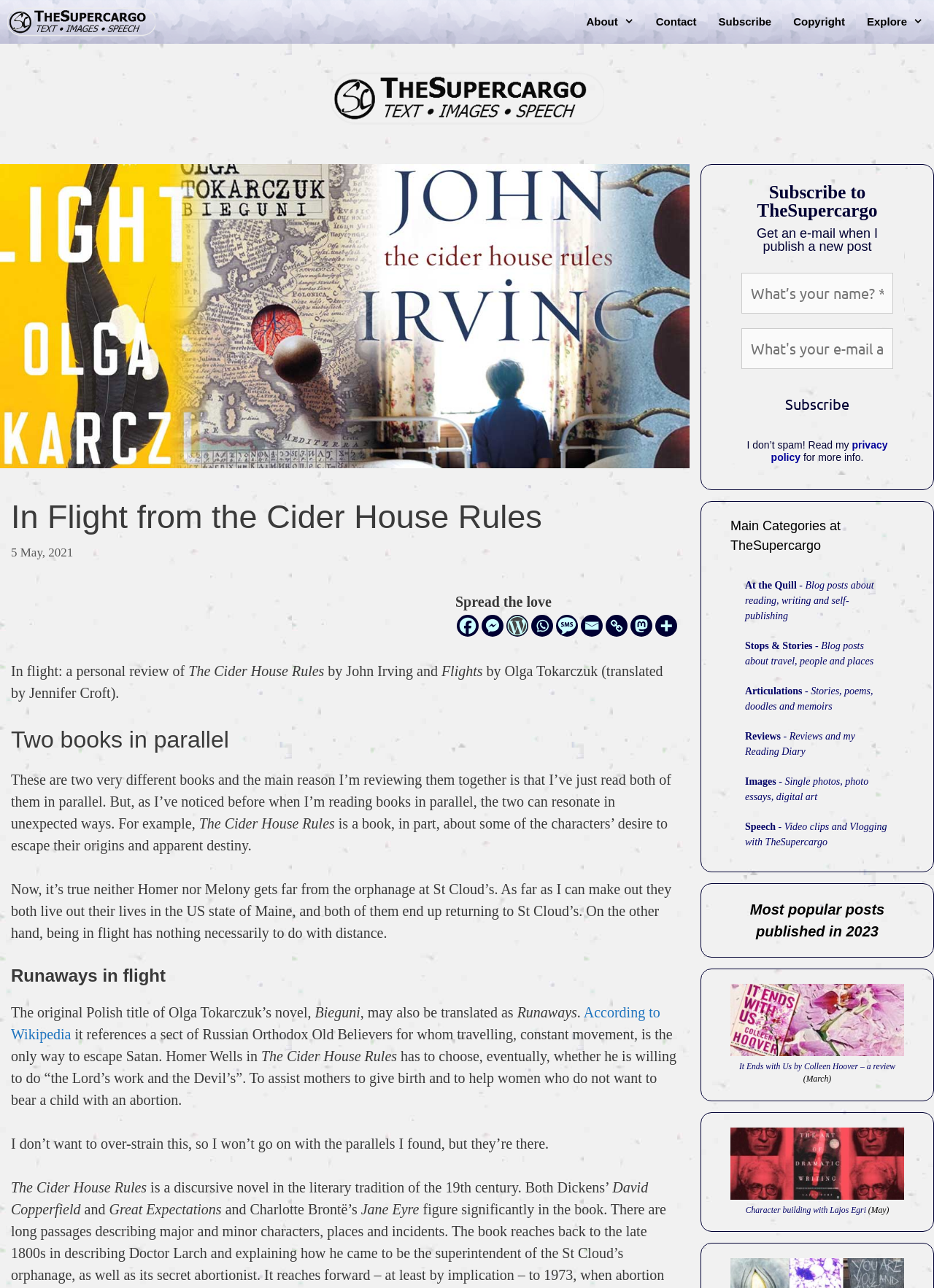Refer to the screenshot and give an in-depth answer to this question: What is the theme of the two books being reviewed?

The theme of the two books being reviewed can be inferred from the text 'being in flight has nothing necessarily to do with distance' and 'the main reason I’m reviewing them together is that I’ve just read both of them in parallel, and the two can resonate in unexpected ways.' which suggests that the books are related to the theme of escape and movement.